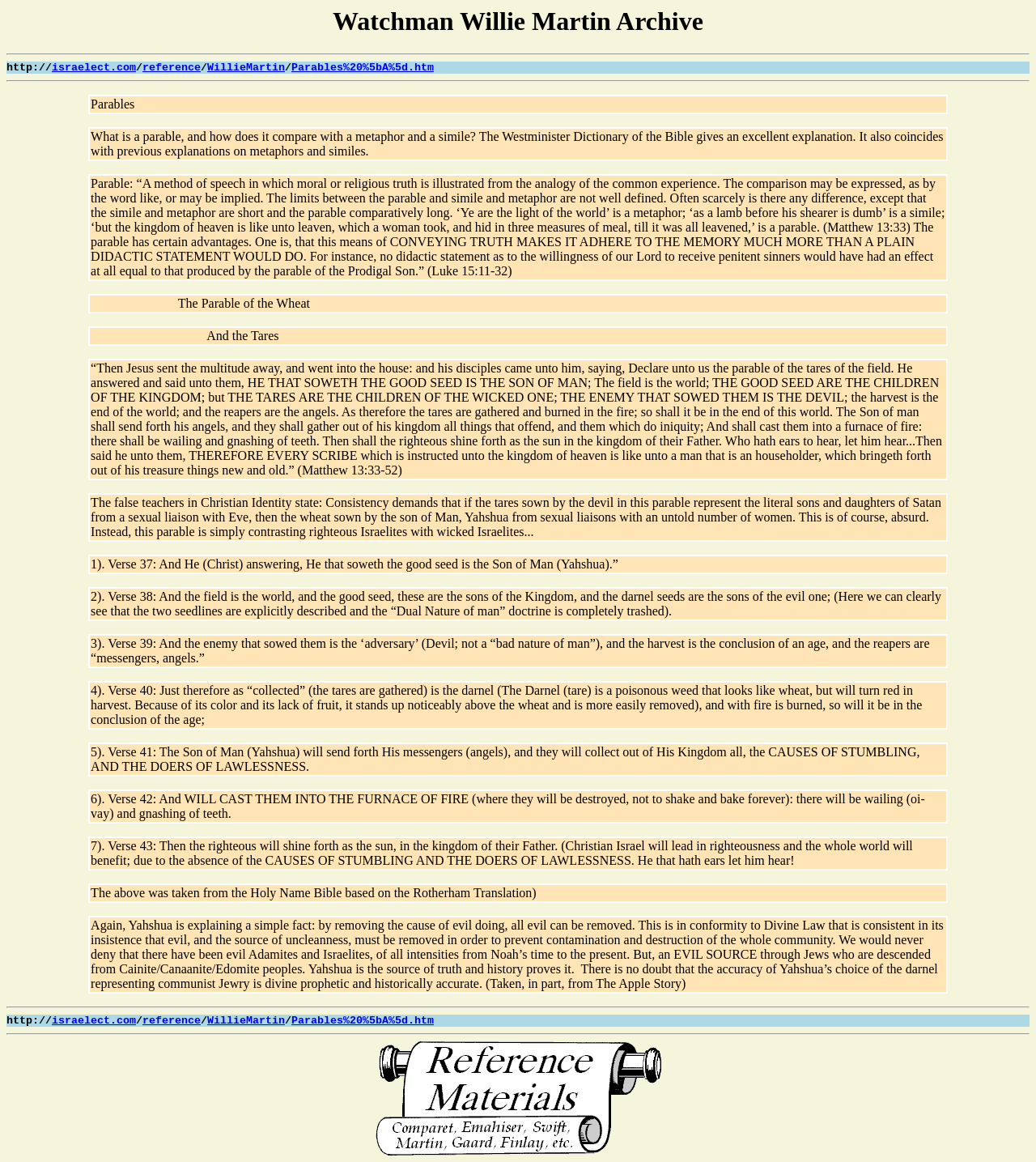Kindly determine the bounding box coordinates of the area that needs to be clicked to fulfill this instruction: "read the article 'Fit for a King?'".

None